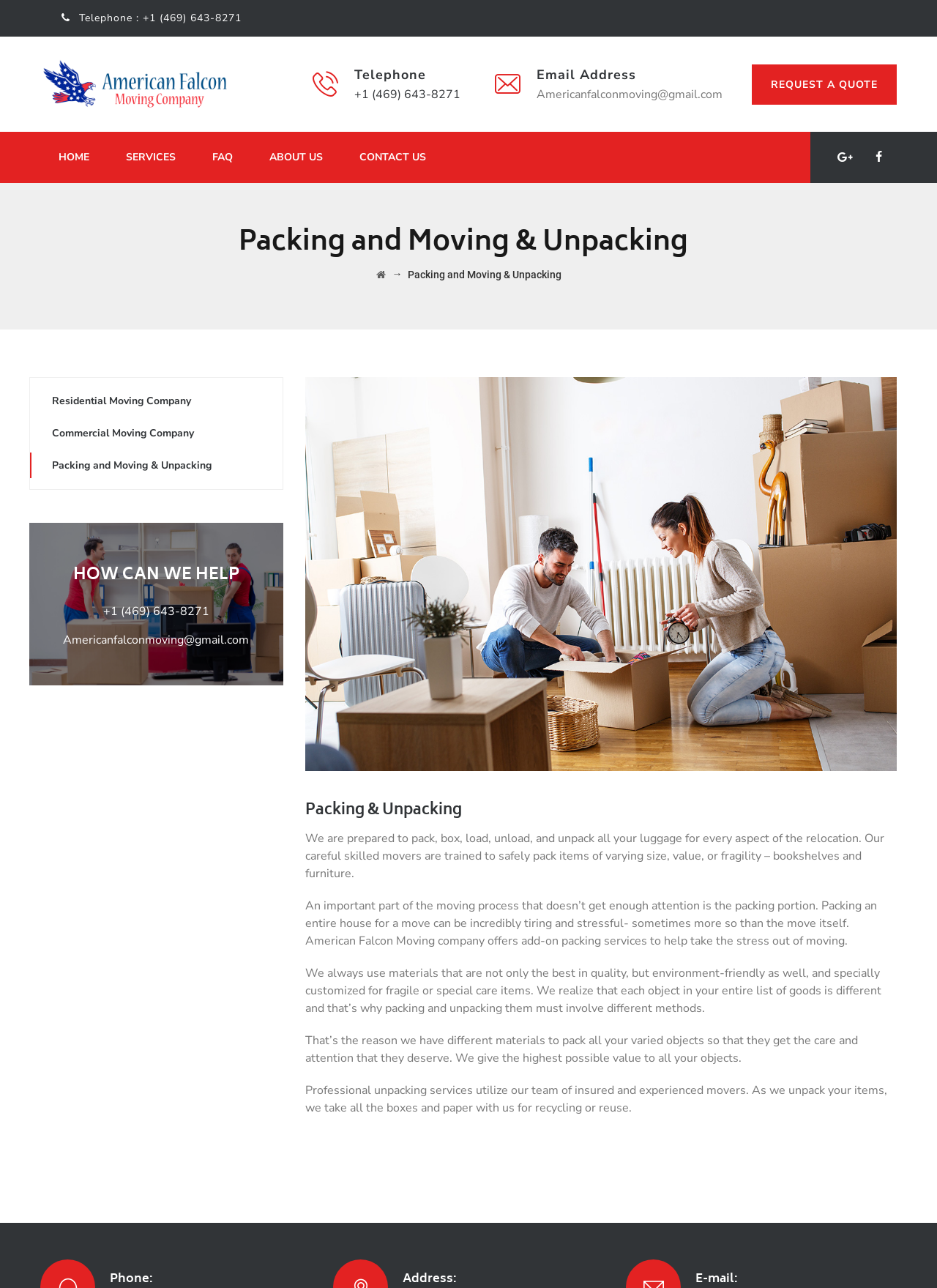Please identify the bounding box coordinates of the element that needs to be clicked to perform the following instruction: "Click the 'REQUEST A QUOTE' link".

[0.802, 0.05, 0.957, 0.081]